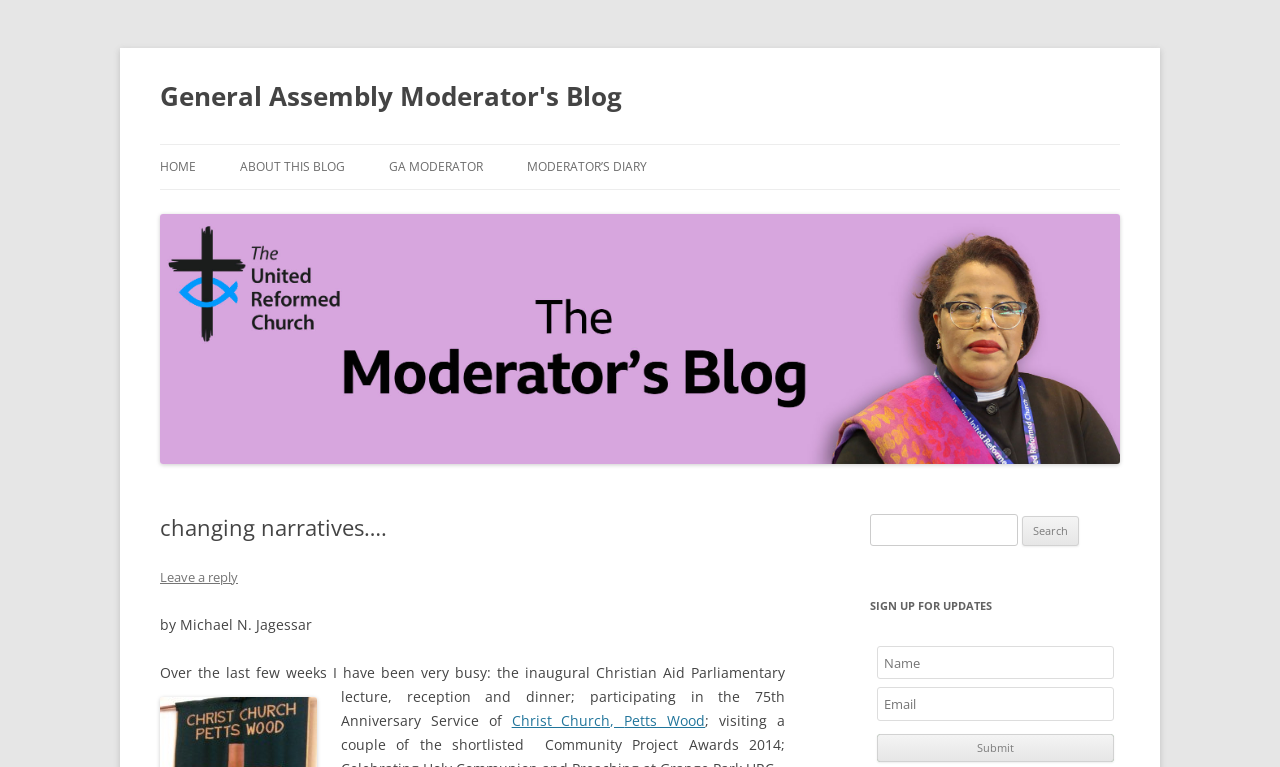Provide the bounding box for the UI element matching this description: "General Assembly Moderator's Blog".

[0.125, 0.094, 0.486, 0.156]